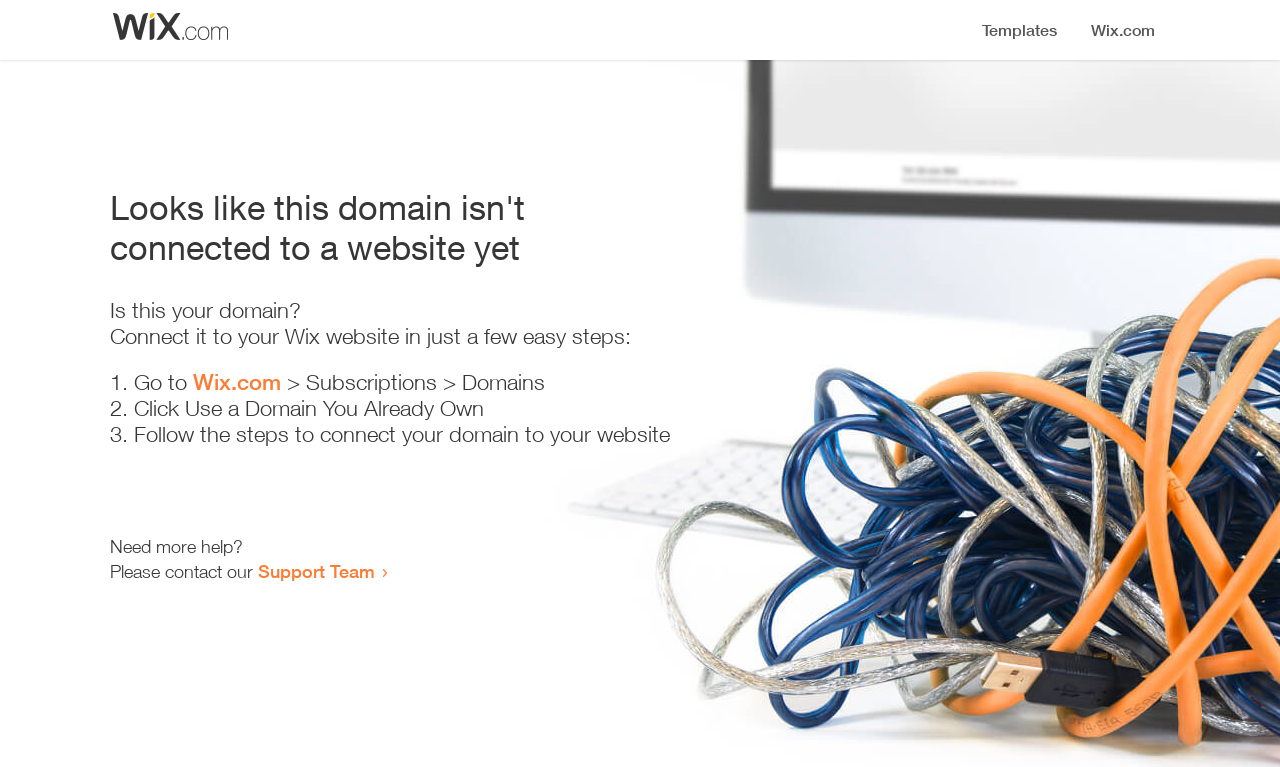Your task is to extract the text of the main heading from the webpage.

Looks like this domain isn't
connected to a website yet